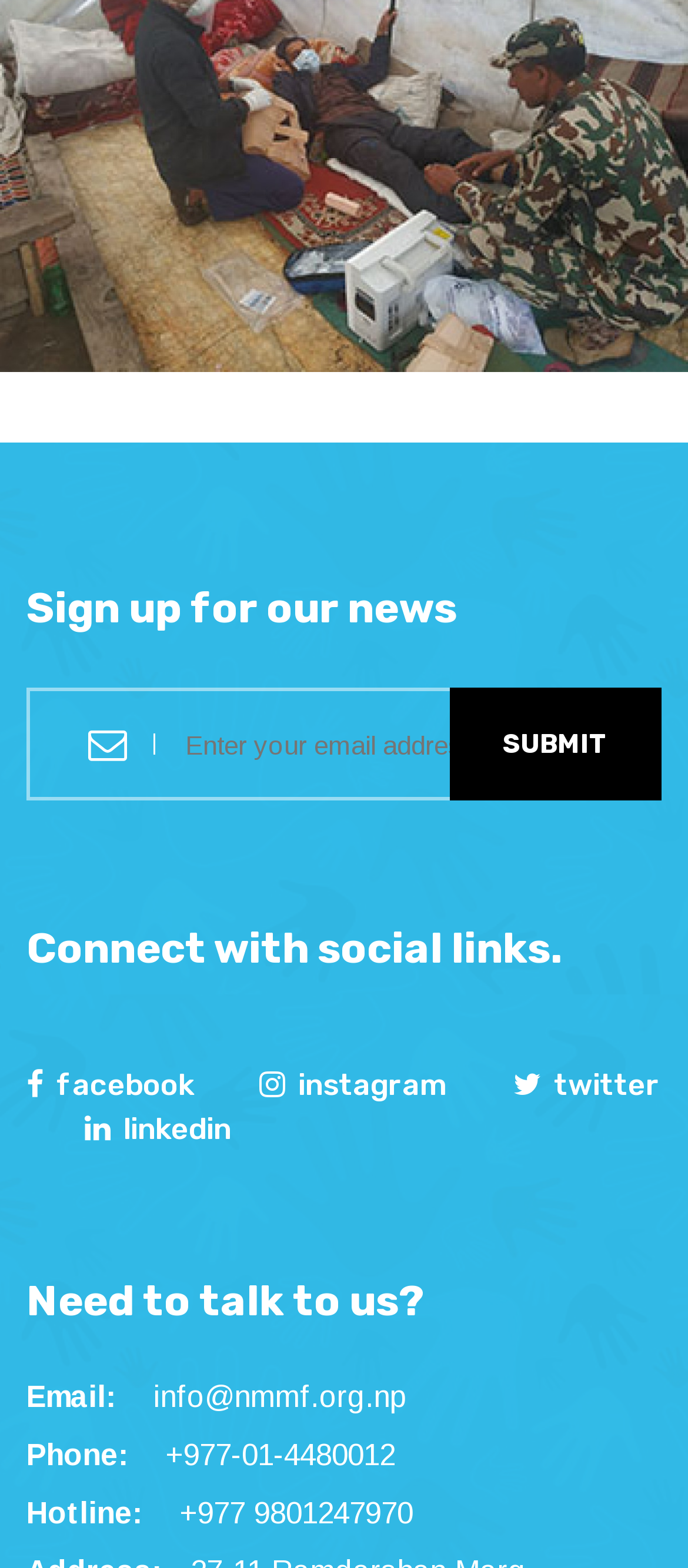Find the bounding box coordinates of the clickable area that will achieve the following instruction: "Enter email address".

[0.038, 0.439, 0.962, 0.511]